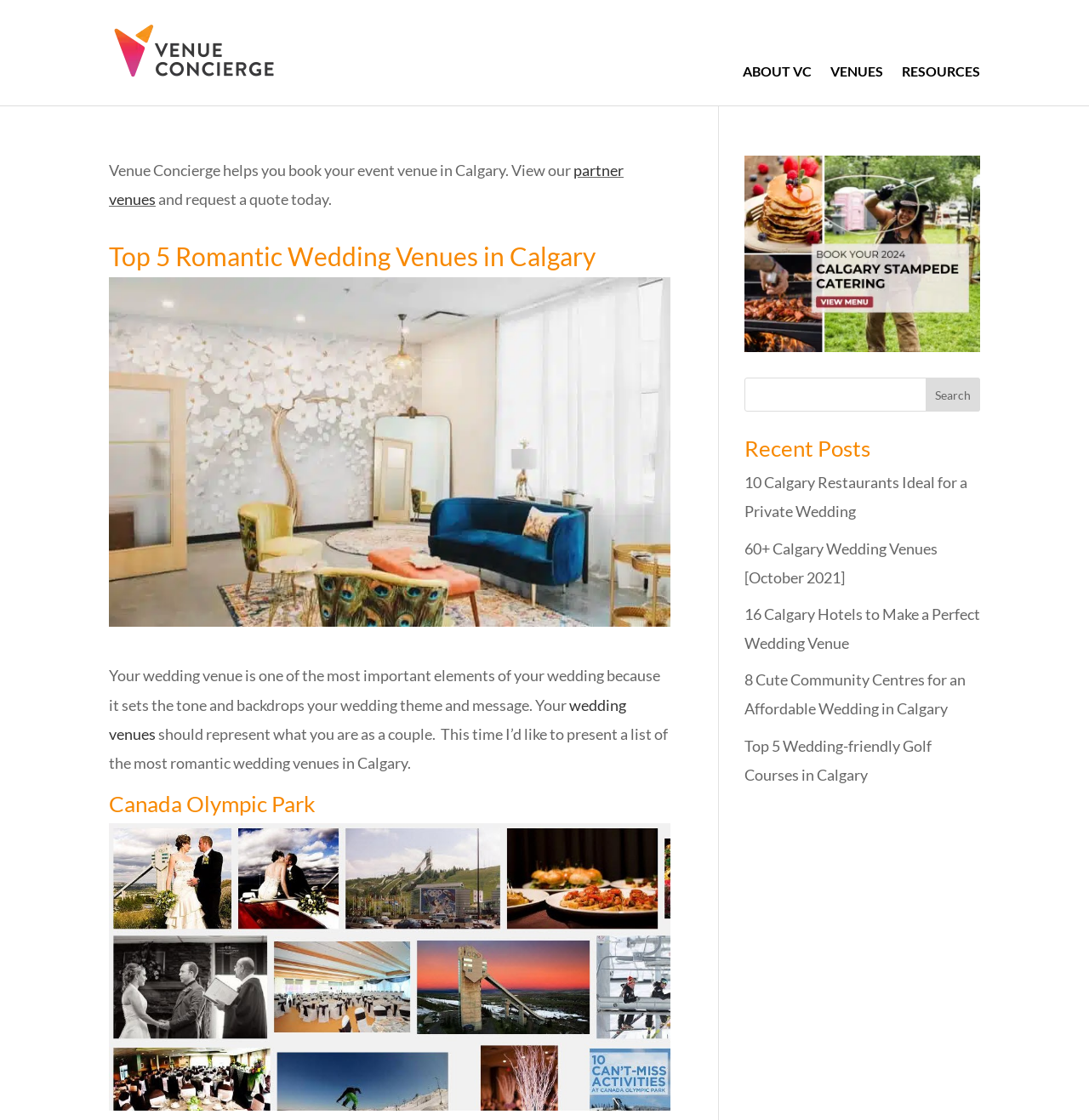Generate a thorough description of the webpage.

This webpage is about wedding venues in Calgary, specifically highlighting the top 5 romantic wedding venues in the city. At the top left corner, there is a logo of "Venue Concierge" and a navigation menu with links to "ABOUT VC", "VENUES", and "RESOURCES". Below the logo, there is a brief introduction to Venue Concierge, stating that it helps users book event venues in Calgary and request a quote.

The main content of the webpage is divided into two sections. On the left side, there is a heading "Top 5 Romantic Wedding Venues in Calgary" followed by a paragraph explaining the importance of choosing the right wedding venue. The text continues to introduce the list of romantic wedding venues in Calgary.

On the right side, there is a section with a heading "Recent Posts" that lists several links to recent articles related to wedding venues in Calgary, such as "10 Calgary Restaurants Ideal for a Private Wedding" and "60+ Calgary Wedding Venues [October 2021]".

Below the introduction, there is a subheading "Canada Olympic Park" followed by an image of the venue. This suggests that Canada Olympic Park is one of the top 5 romantic wedding venues in Calgary.

There is also a search bar at the top right corner of the webpage, allowing users to search for specific keywords or venues.